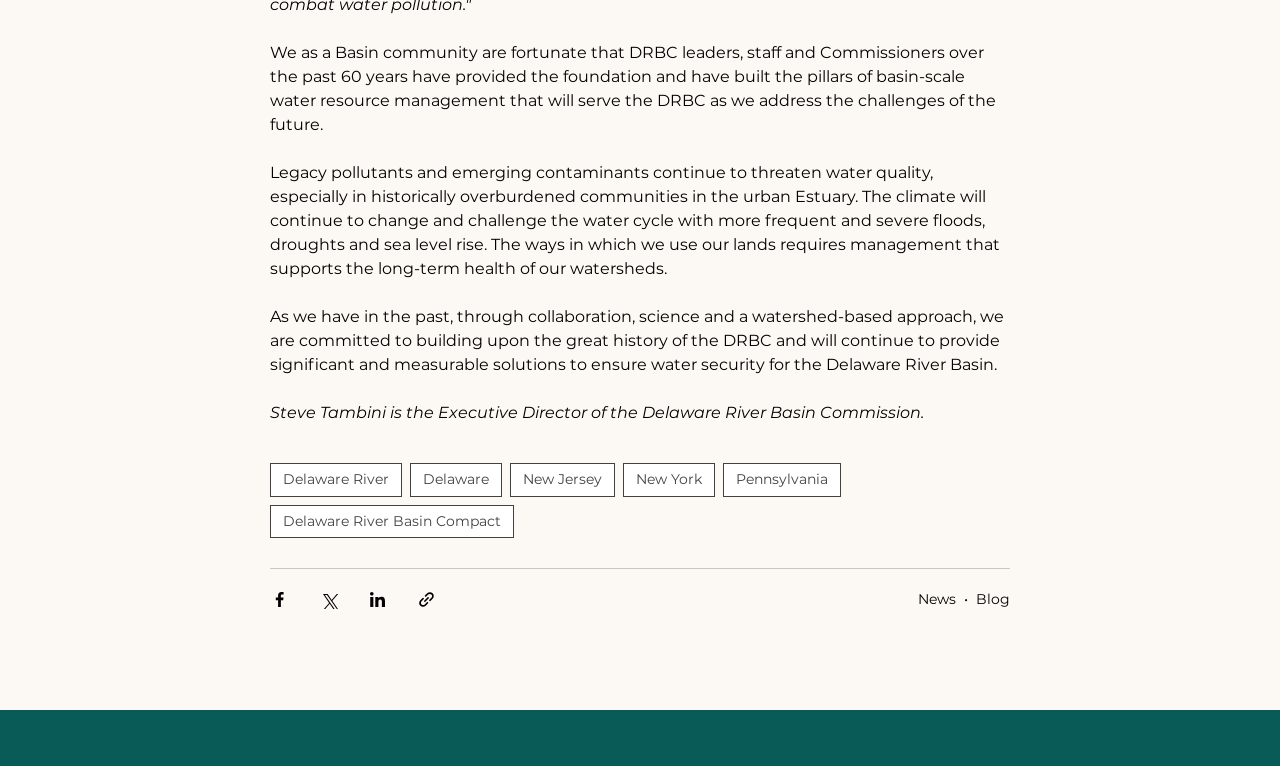Show the bounding box coordinates for the HTML element described as: "Delaware River Basin Compact".

[0.211, 0.659, 0.402, 0.703]